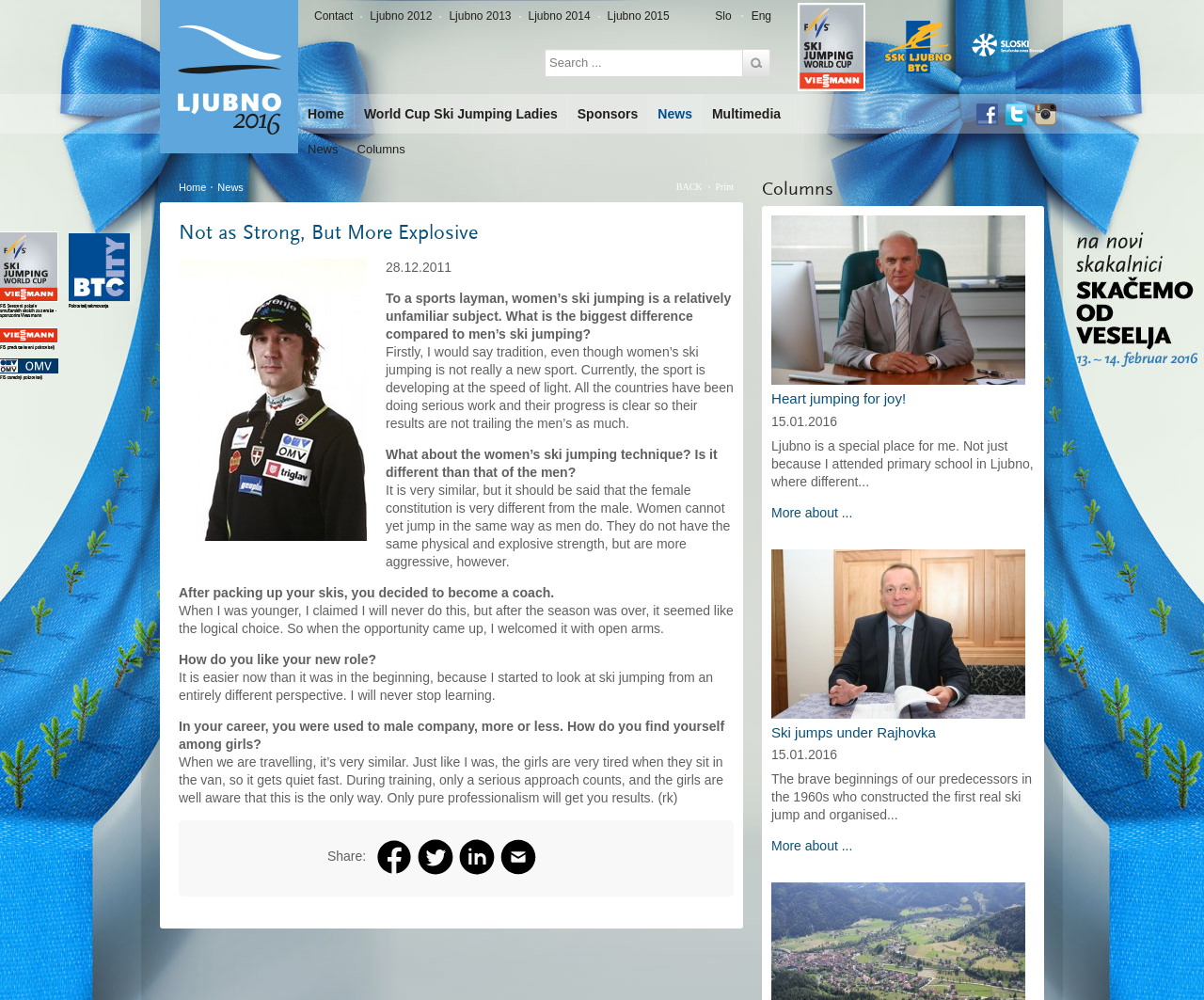Locate the bounding box coordinates of the clickable area to execute the instruction: "view map". Provide the coordinates as four float numbers between 0 and 1, represented as [left, top, right, bottom].

None